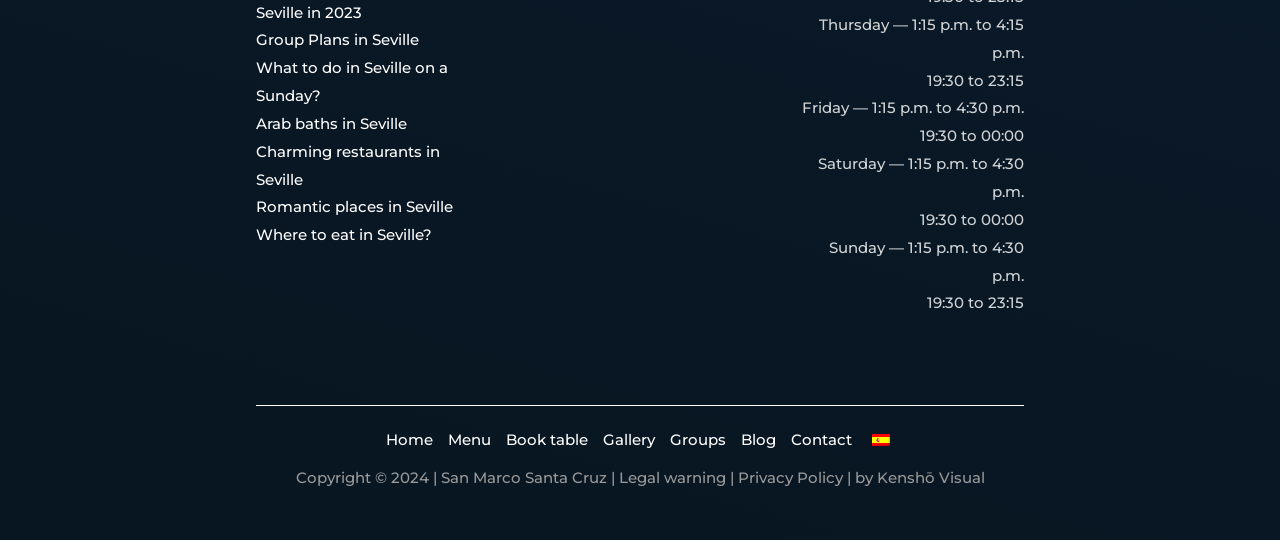What are the operating hours on Thursday?
Provide an in-depth and detailed answer to the question.

The operating hours on Thursday can be found in the StaticText elements on the webpage, which specify the hours as 'Thursday — 1:15 p.m. to 4:15 p.m.' and '19:30 to 23:15'.